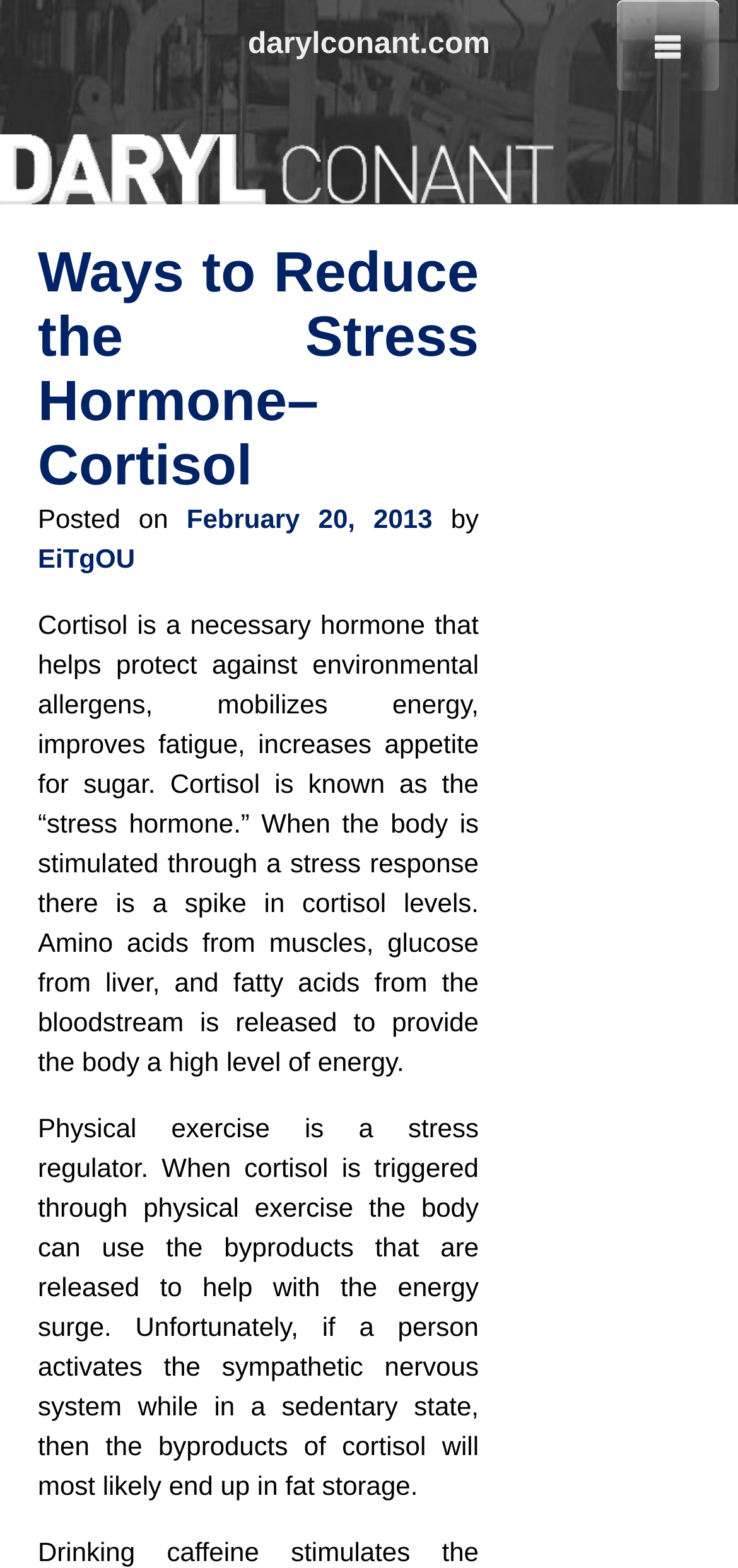What is cortisol known as?
Answer the question with as much detail as you can, using the image as a reference.

According to the webpage, cortisol is known as the 'stress hormone' because it is triggered through a stress response, causing a spike in cortisol levels.